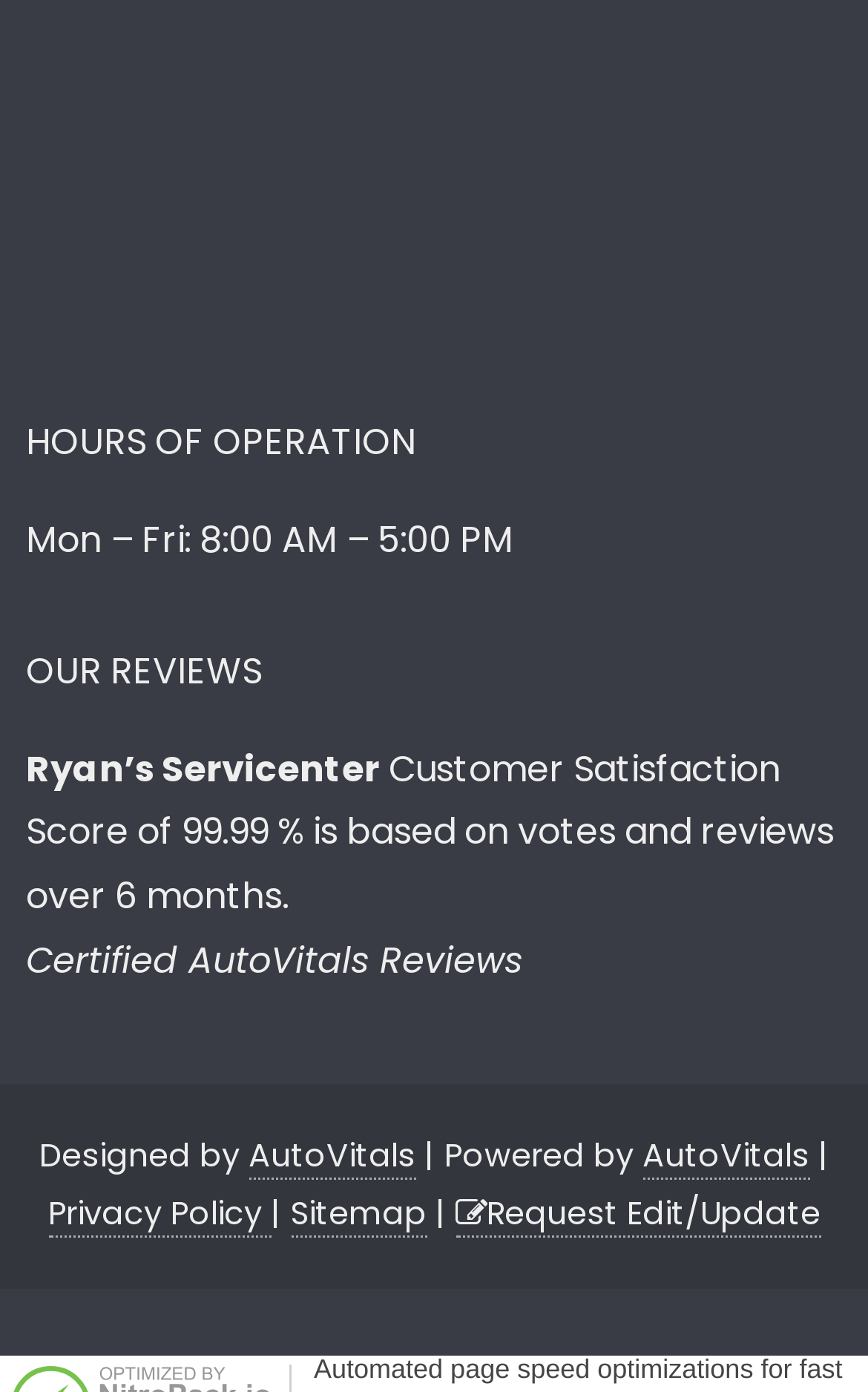Please give a short response to the question using one word or a phrase:
Who designed the website?

AutoVitals